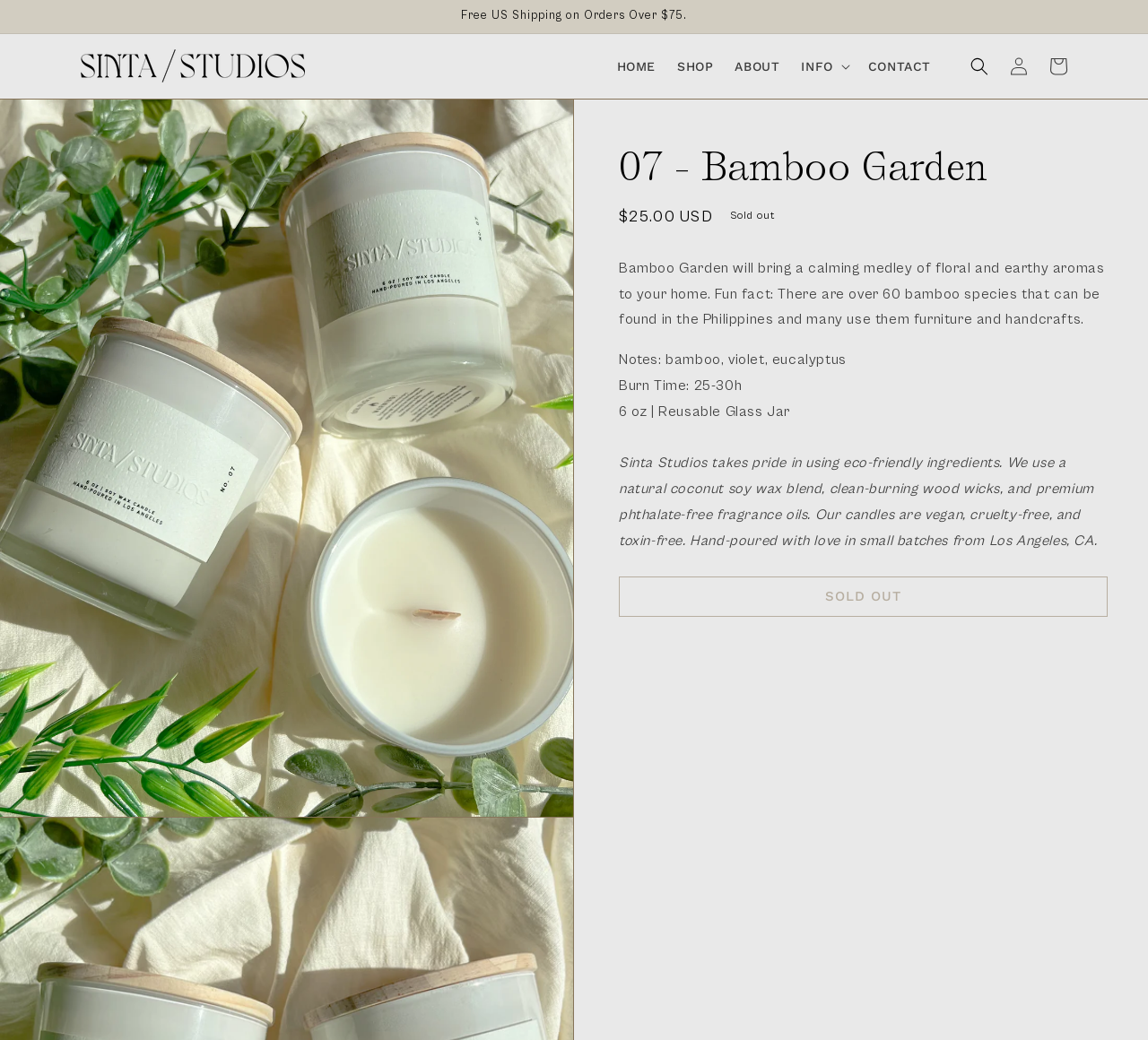Identify the bounding box coordinates of the HTML element based on this description: "parent_node: HOME".

[0.064, 0.041, 0.271, 0.086]